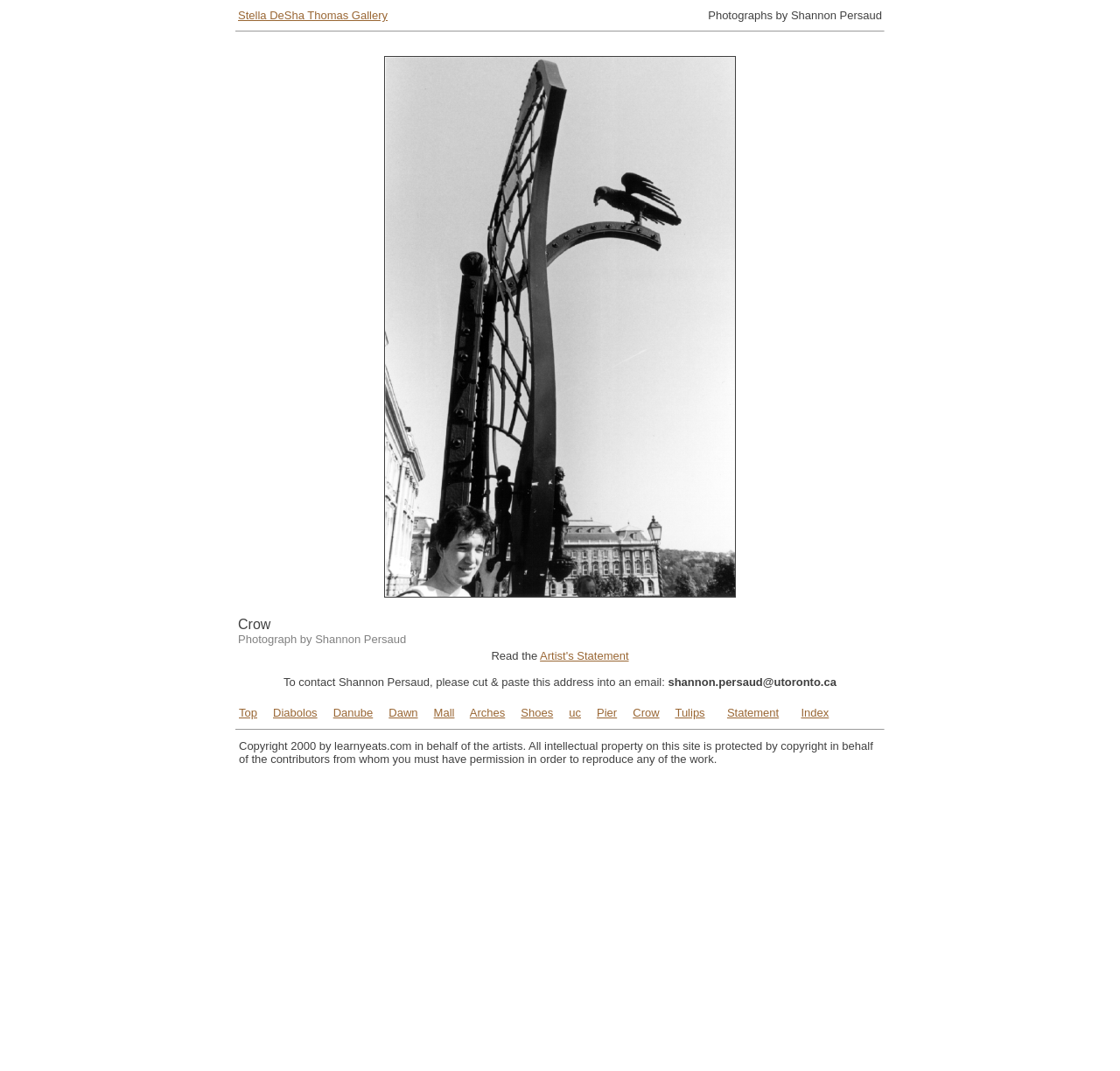Please identify the bounding box coordinates of the region to click in order to complete the task: "View the photograph of Crow by Shannon Persaud". The coordinates must be four float numbers between 0 and 1, specified as [left, top, right, bottom].

[0.343, 0.052, 0.657, 0.558]